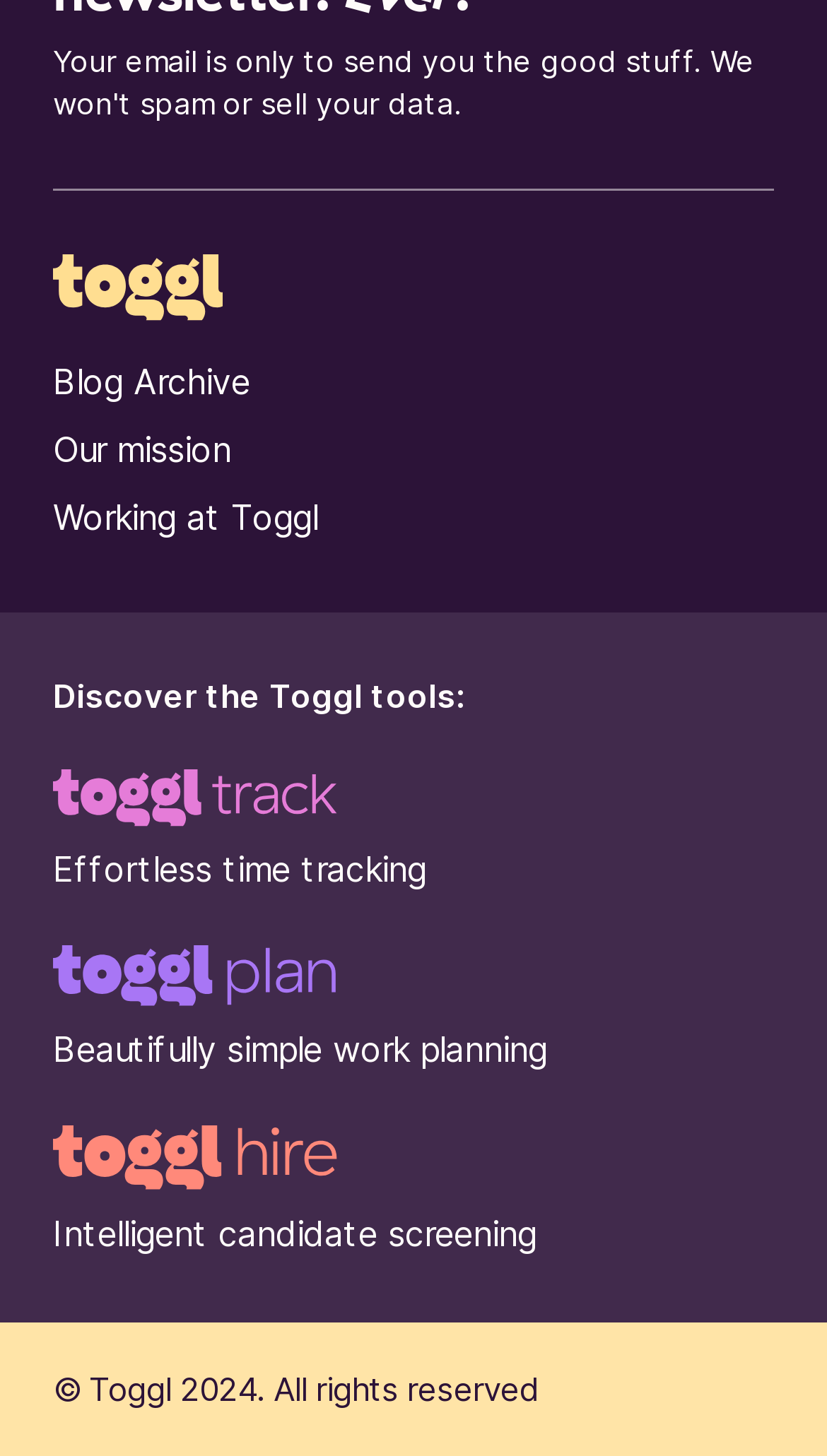Identify the bounding box of the UI element that matches this description: "Beautifully simple work planning".

[0.064, 0.65, 0.936, 0.739]